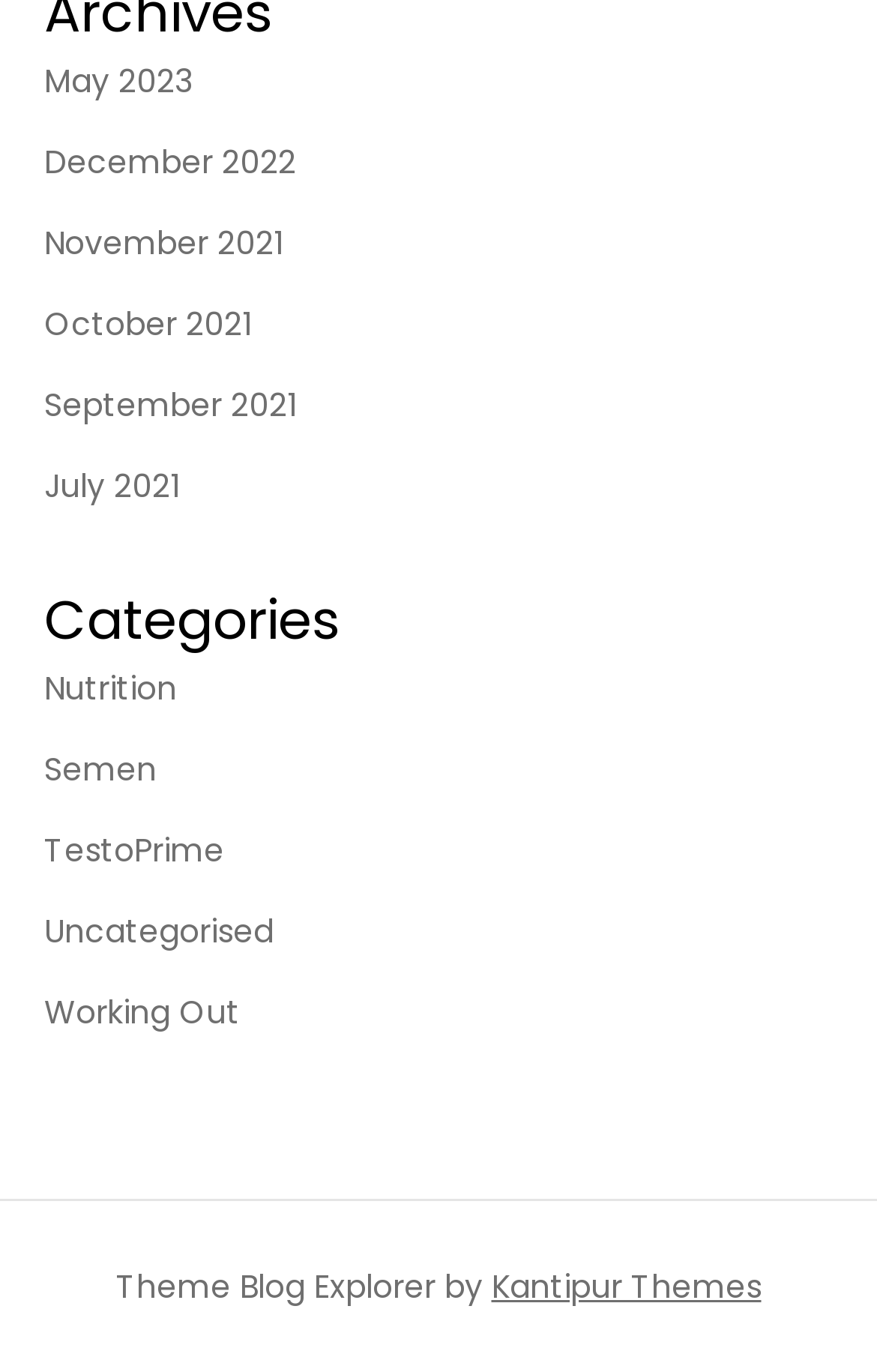How many months are listed at the top of the webpage?
Using the image as a reference, answer the question in detail.

I counted the number of links at the top of the webpage, which are May 2023, December 2022, November 2021, October 2021, September 2021, and July 2021, and found a total of 6 months listed.